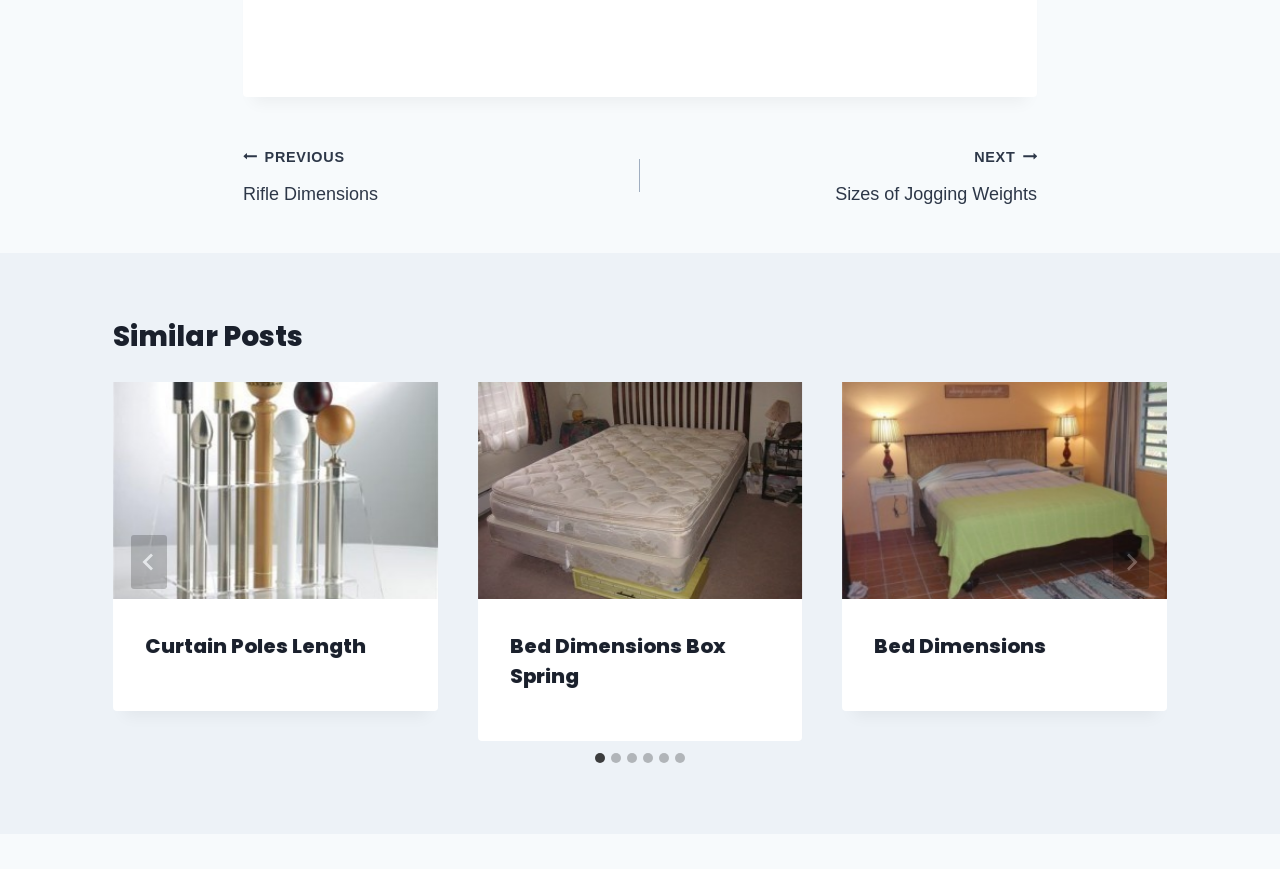Can you provide the bounding box coordinates for the element that should be clicked to implement the instruction: "View similar post"?

[0.088, 0.364, 0.912, 0.412]